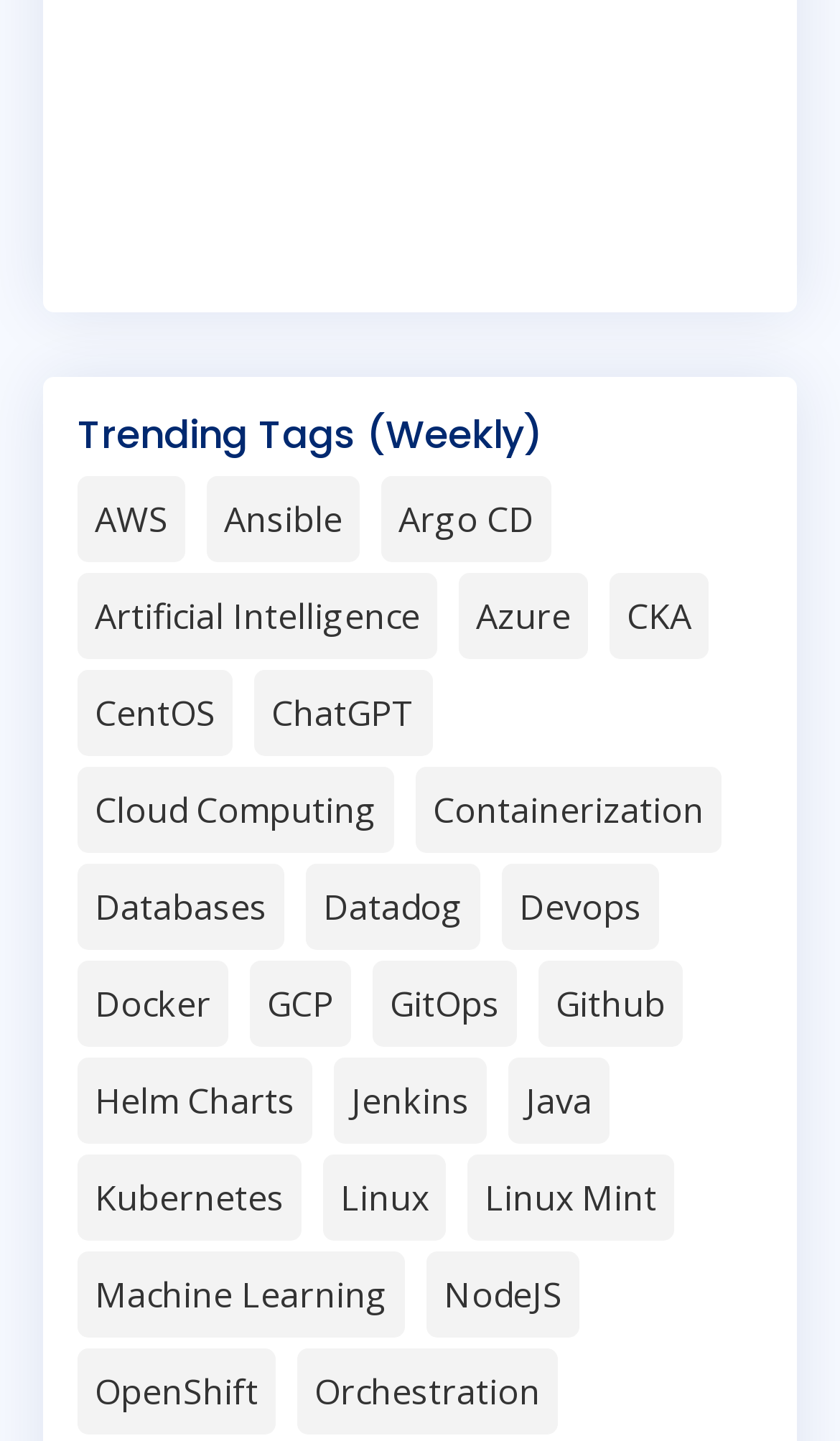Locate the bounding box coordinates of the element to click to perform the following action: 'Learn about Kubernetes'. The coordinates should be given as four float values between 0 and 1, in the form of [left, top, right, bottom].

[0.092, 0.801, 0.359, 0.861]